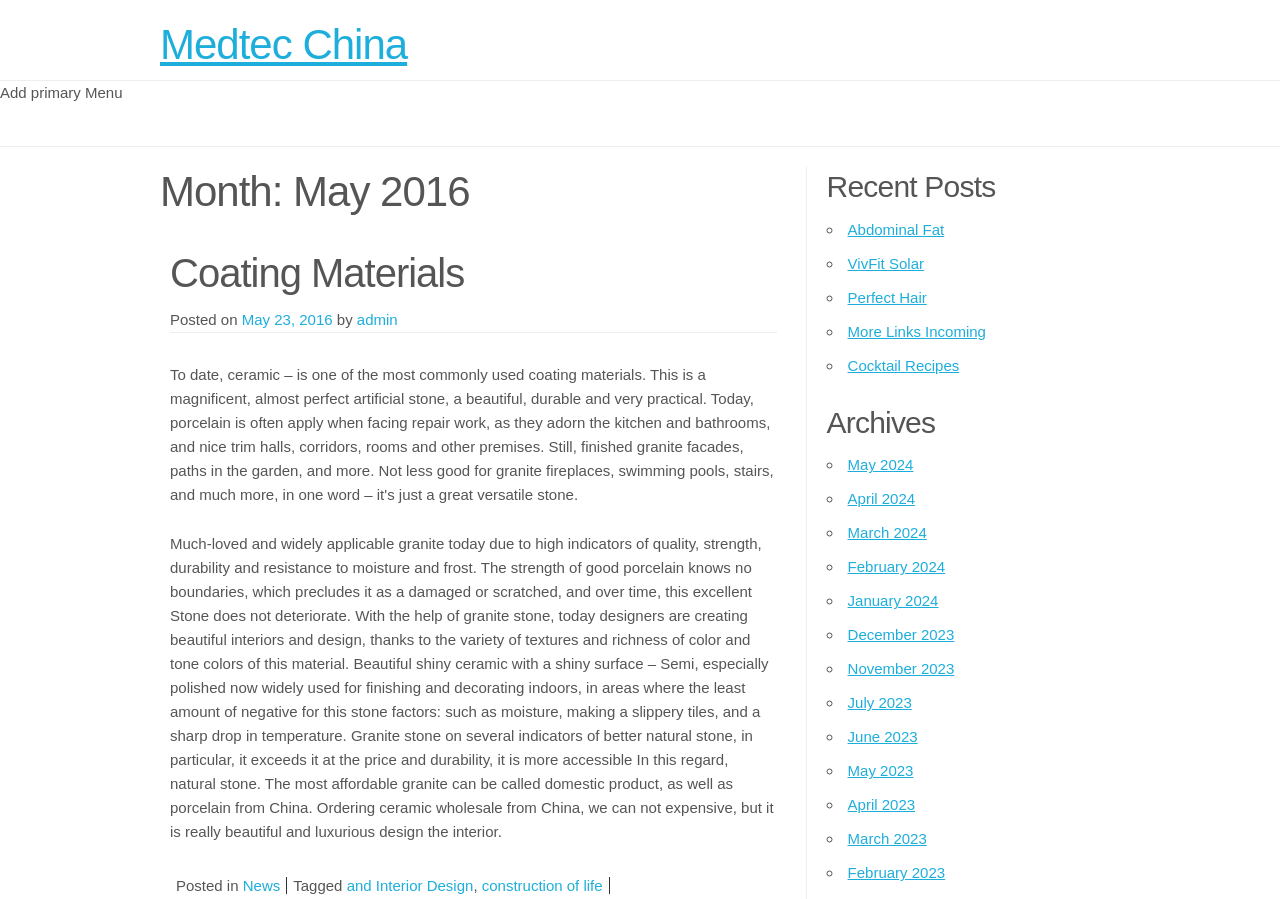Find the bounding box coordinates of the clickable area that will achieve the following instruction: "View Coating Materials".

[0.133, 0.279, 0.363, 0.328]